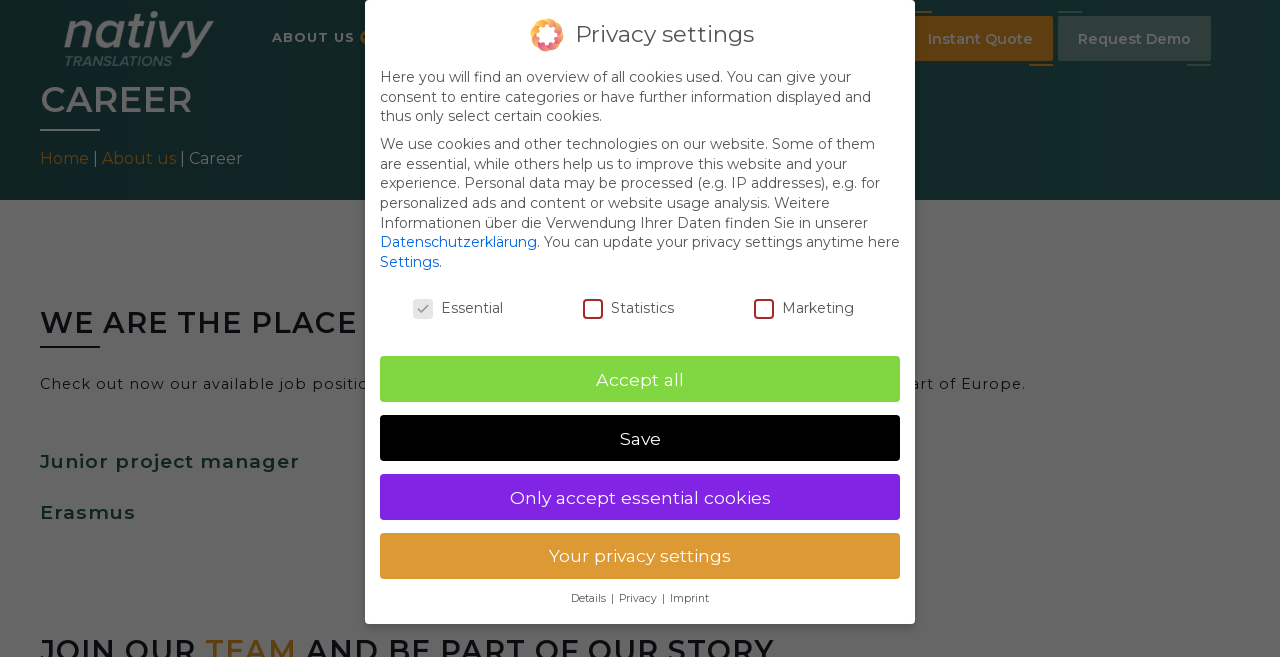What is the current section of the webpage?
Based on the image, give a concise answer in the form of a single word or short phrase.

Career